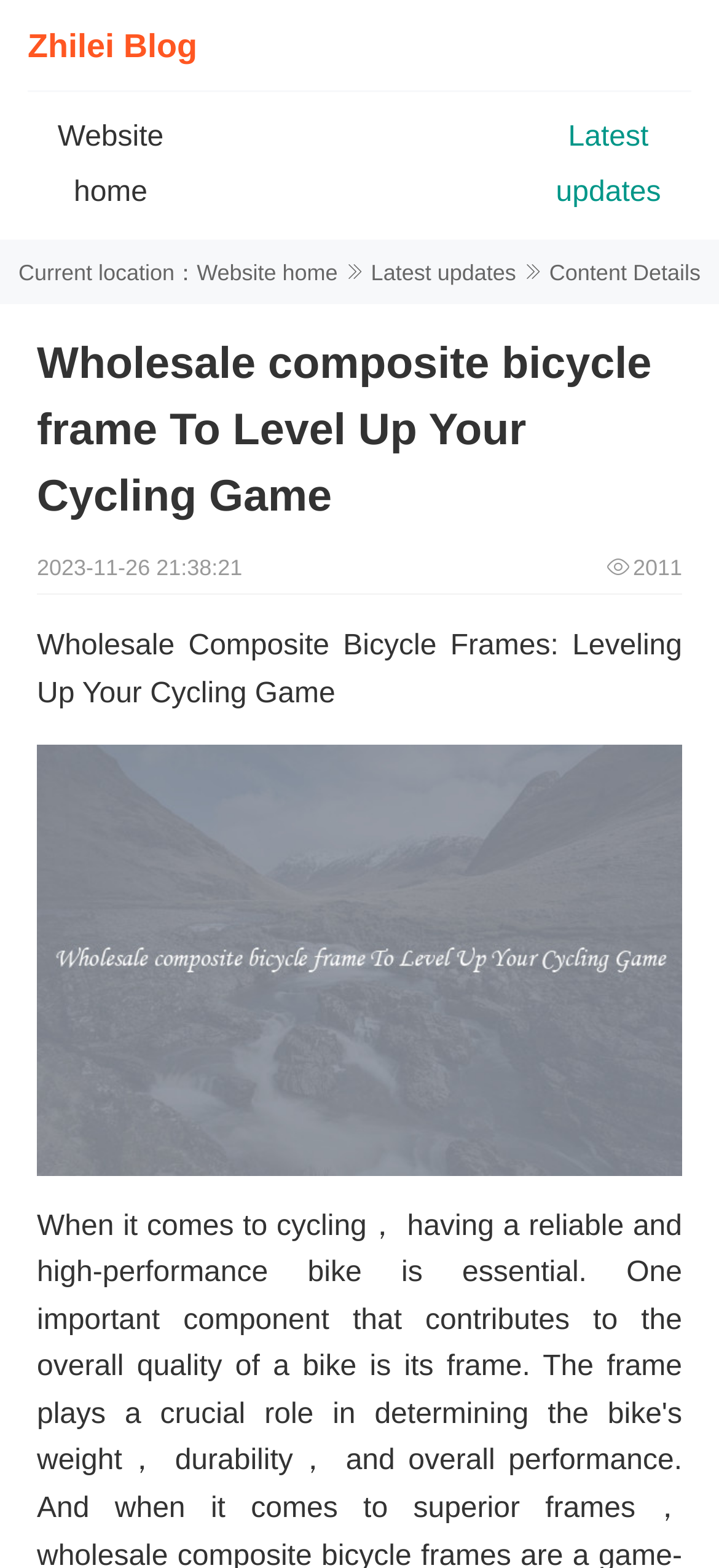What is the year mentioned in the content?
Examine the image and give a concise answer in one word or a short phrase.

2011